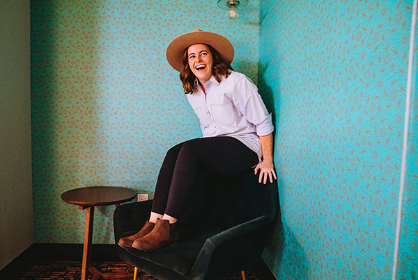Explain in detail what you see in the image.

The image features Claire Koch, one of the co-hosts of the podcast "This is Joy & Claire." She is playfully perched on the back of a stylish, dark green chair, wearing a wide-brimmed tan hat. Claire has a cheerful expression and is dressed in a light-colored blouse and black leggings, complementing her casual yet chic style. The backdrop consists of a vibrant, turquoise wall with a subtle pattern, creating a lively and inviting atmosphere. To the left, a small wooden table adds a touch of warm contrast to the setting. This playful pose captures Claire's lively personality, reflecting her love for fun and spontaneity.